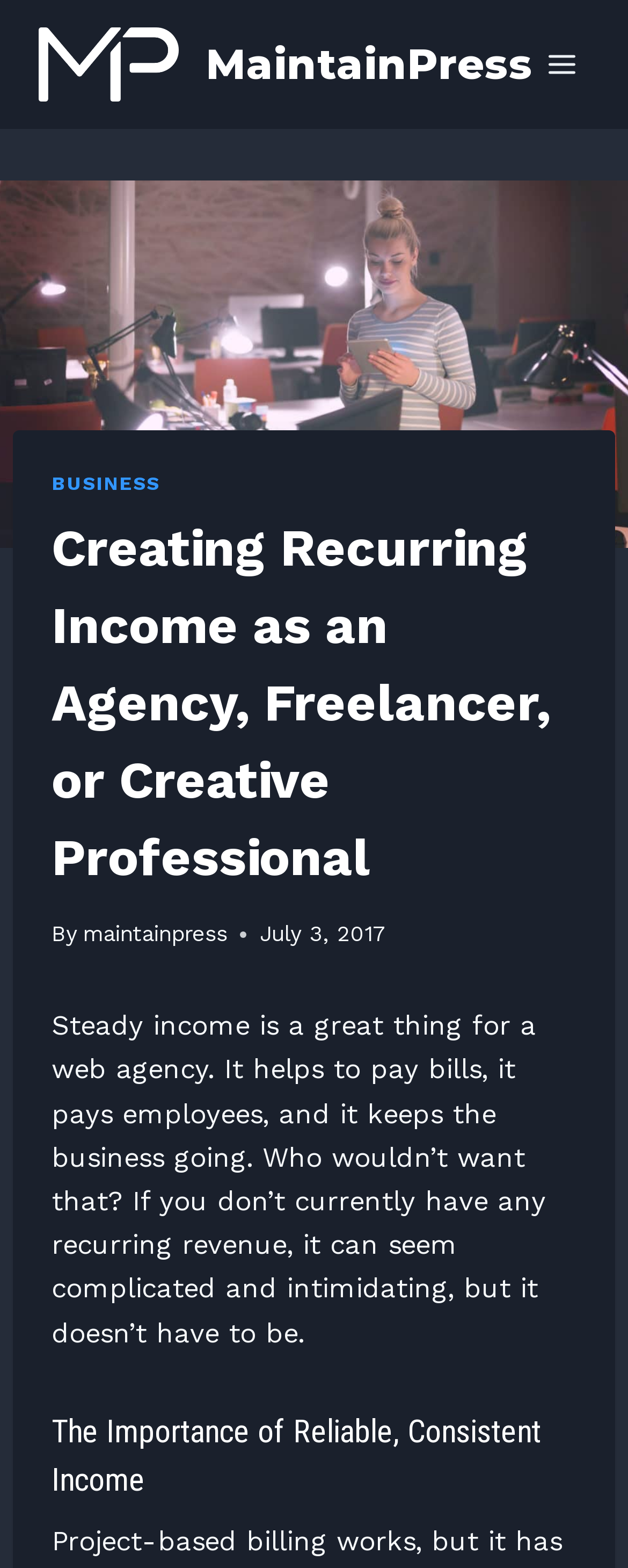Who is the author of the article?
Refer to the screenshot and answer in one word or phrase.

maintainpress